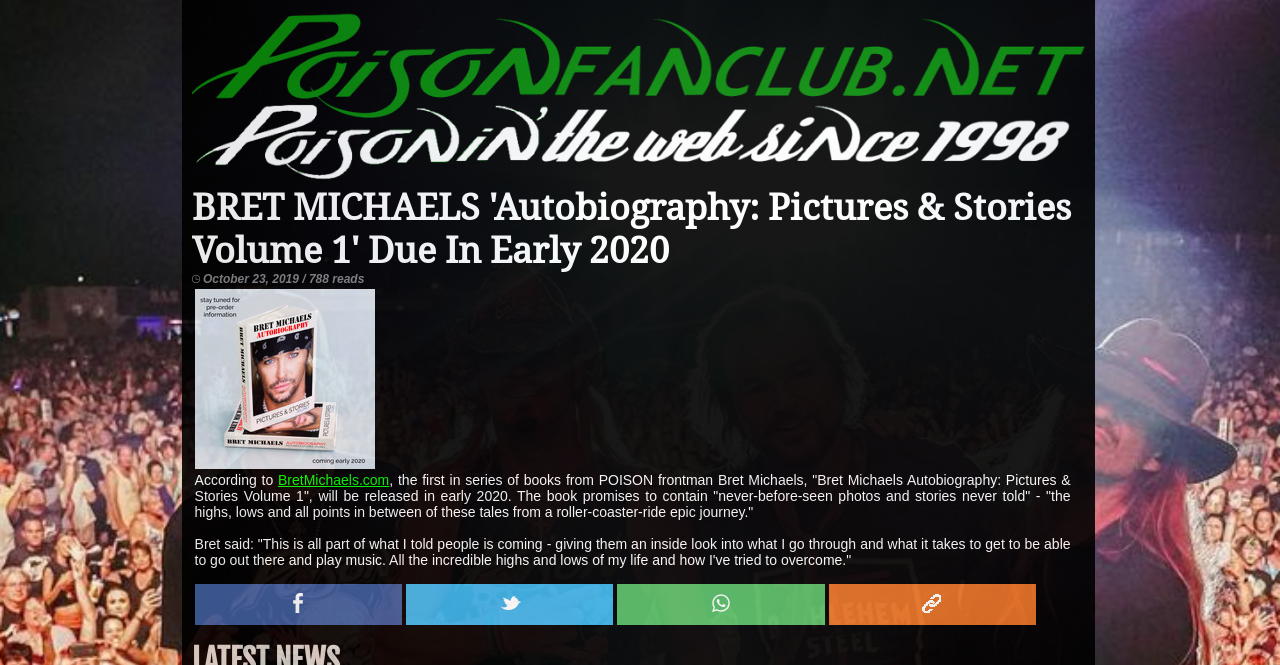Describe all significant elements and features of the webpage.

This webpage is about Bret Michaels, the frontman of the band POISON, and his upcoming autobiography. At the top, there is a heading that reads "BRET MICHAELS 'Autobiography: Pictures & Stories Volume 1' Due In Early 2020". Below this heading, there is a smaller heading that displays the date "October 23, 2019" with an image of a calendar icon next to it.

To the left of the date heading, there is an image with a link to "POISONFANCLUB.NET". Above this image, there is a link to the same website. On the right side of the page, there is a large image that takes up most of the vertical space.

Below the date heading, there is a block of text that summarizes the content of the autobiography, mentioning that it will contain "never-before-seen photos and stories never told" about Bret Michaels' life. This text is followed by a quote from Bret Michaels himself, where he talks about giving his fans an inside look into his life and the highs and lows of his journey.

At the bottom of the page, there are four links to share the article on social media platforms, including Facebook, Twitter, and Whatsapp, each accompanied by an icon image. Next to these links, there is a "Copy Link" button.